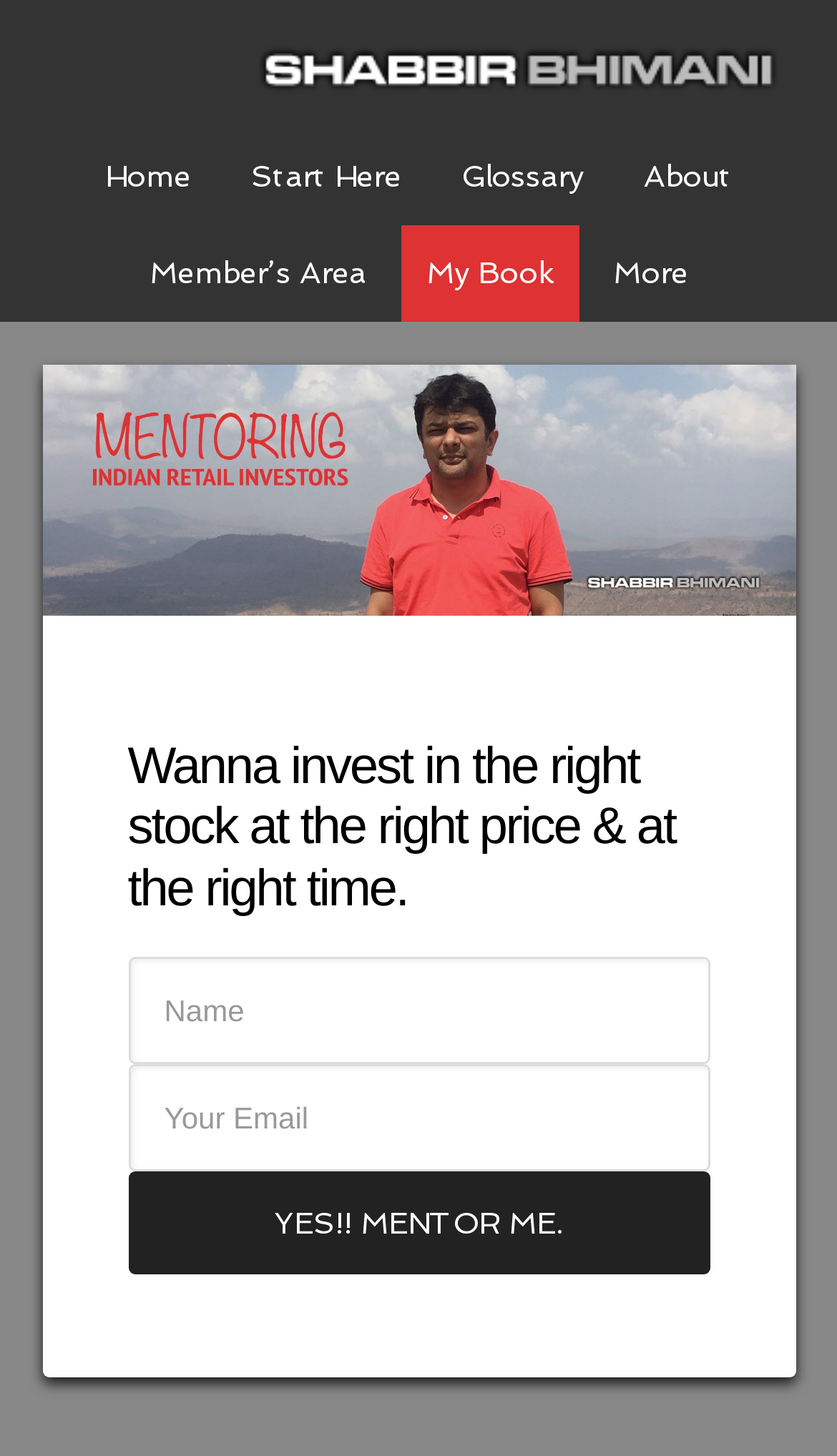Specify the bounding box coordinates for the region that must be clicked to perform the given instruction: "Click on the 'SHABBIR BHIMANI' link".

[0.309, 0.0, 0.95, 0.088]